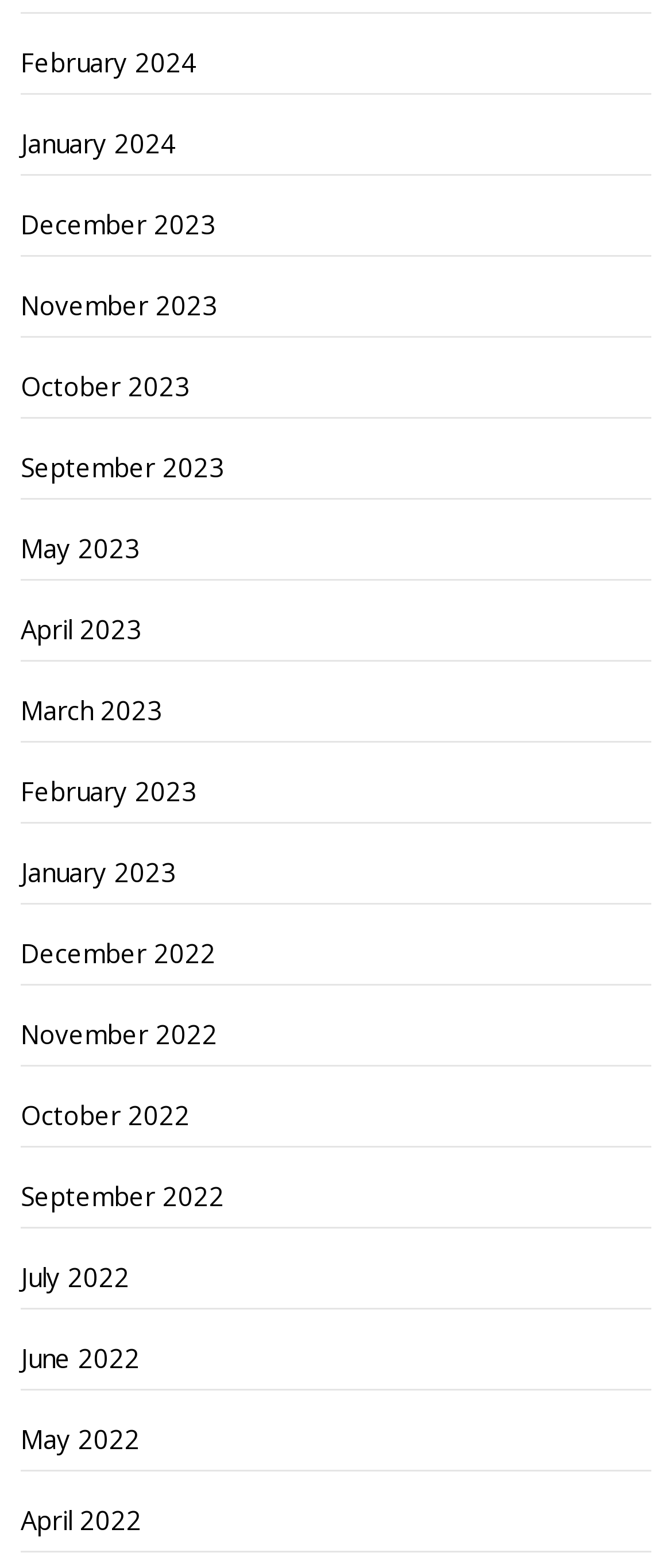What is the earliest month listed?
Based on the image, provide your answer in one word or phrase.

April 2022